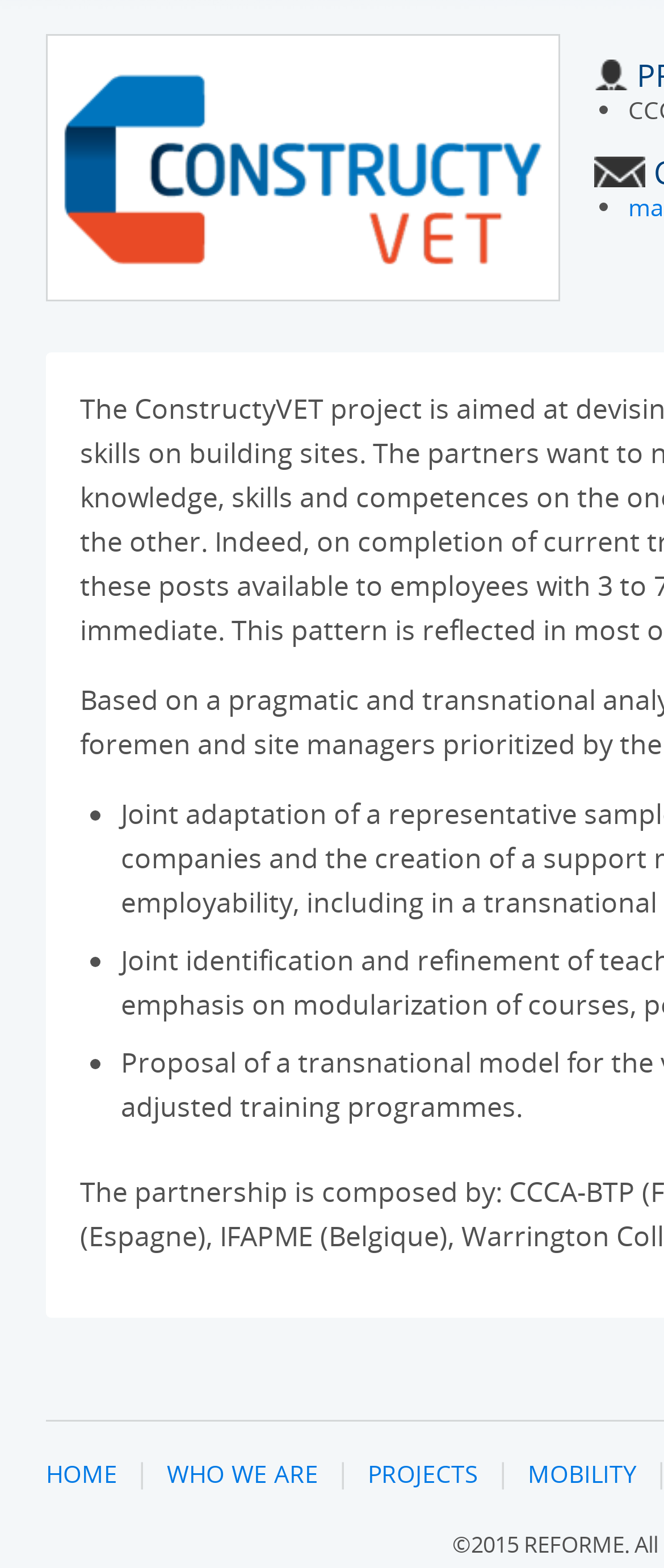Locate the bounding box of the UI element described by: "Who we are" in the given webpage screenshot.

[0.251, 0.929, 0.479, 0.95]